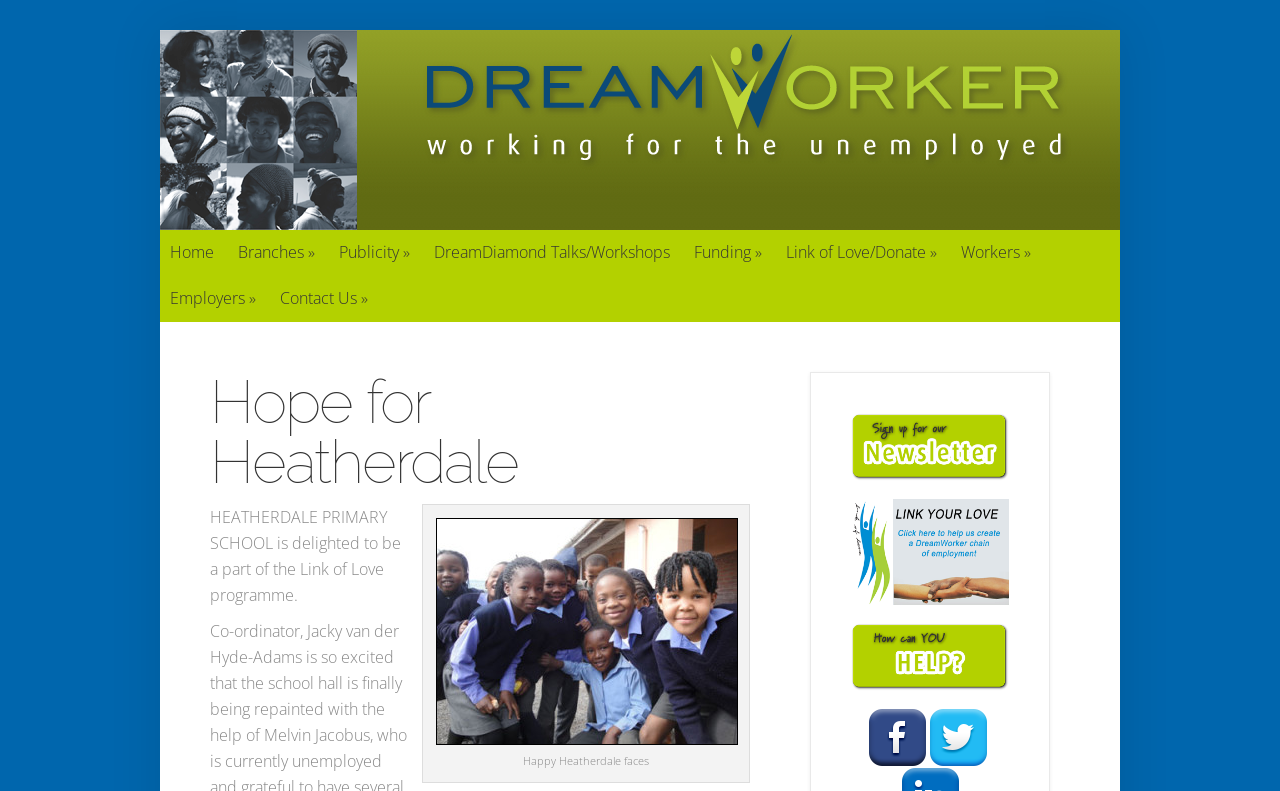Please find the bounding box coordinates of the section that needs to be clicked to achieve this instruction: "view Heatherdale faces".

[0.341, 0.655, 0.577, 0.942]